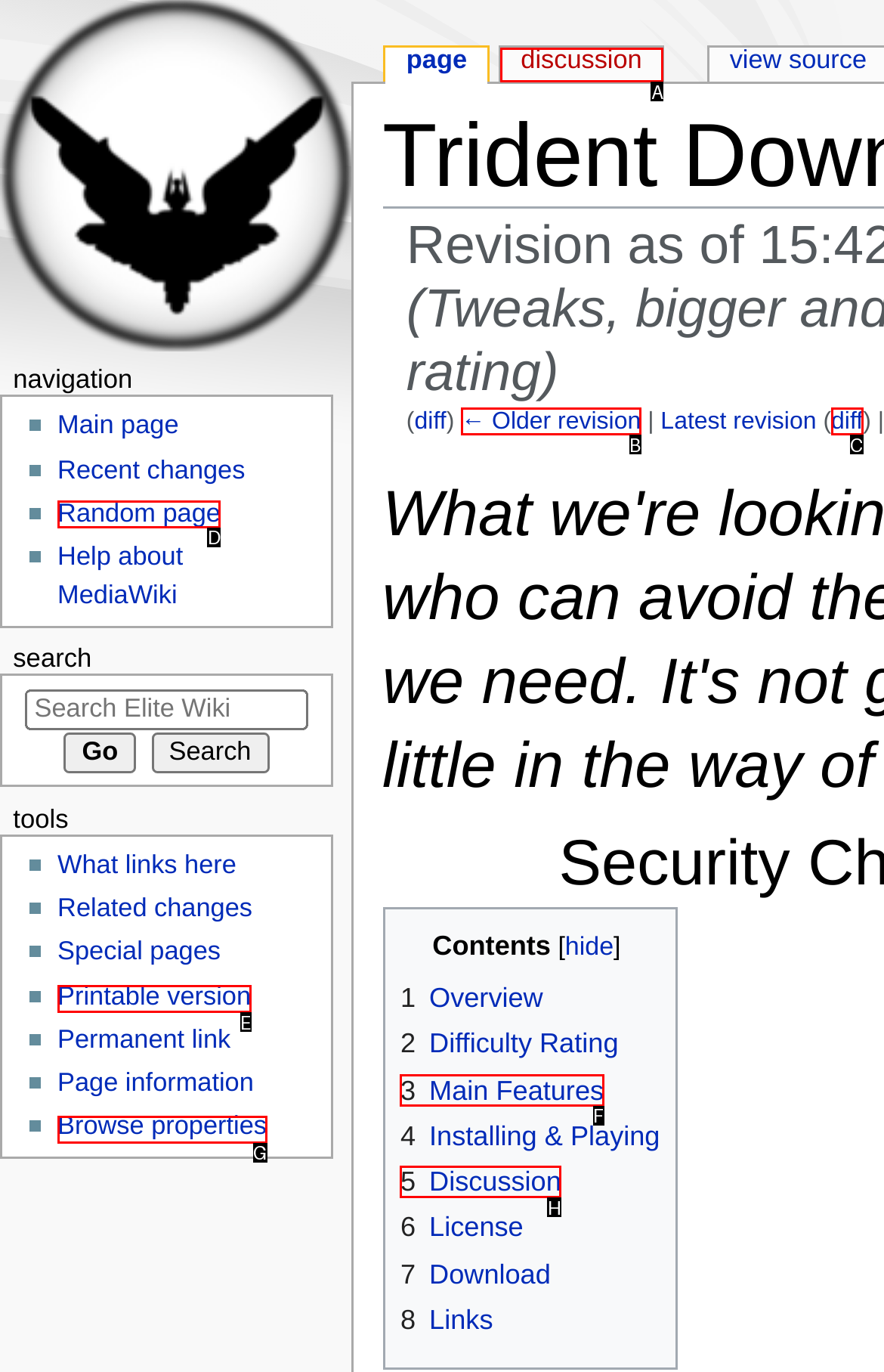Determine which HTML element to click for this task: Go to discussion page Provide the letter of the selected choice.

A